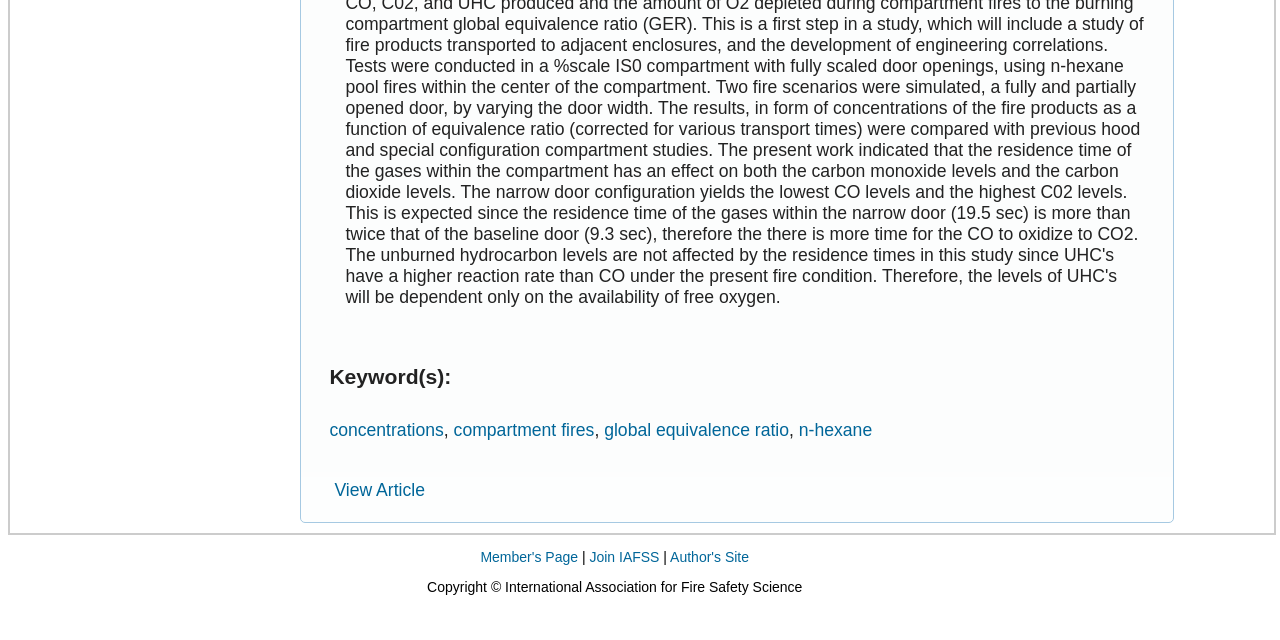Find the bounding box coordinates for the HTML element specified by: "View Article".

[0.257, 0.742, 0.336, 0.789]